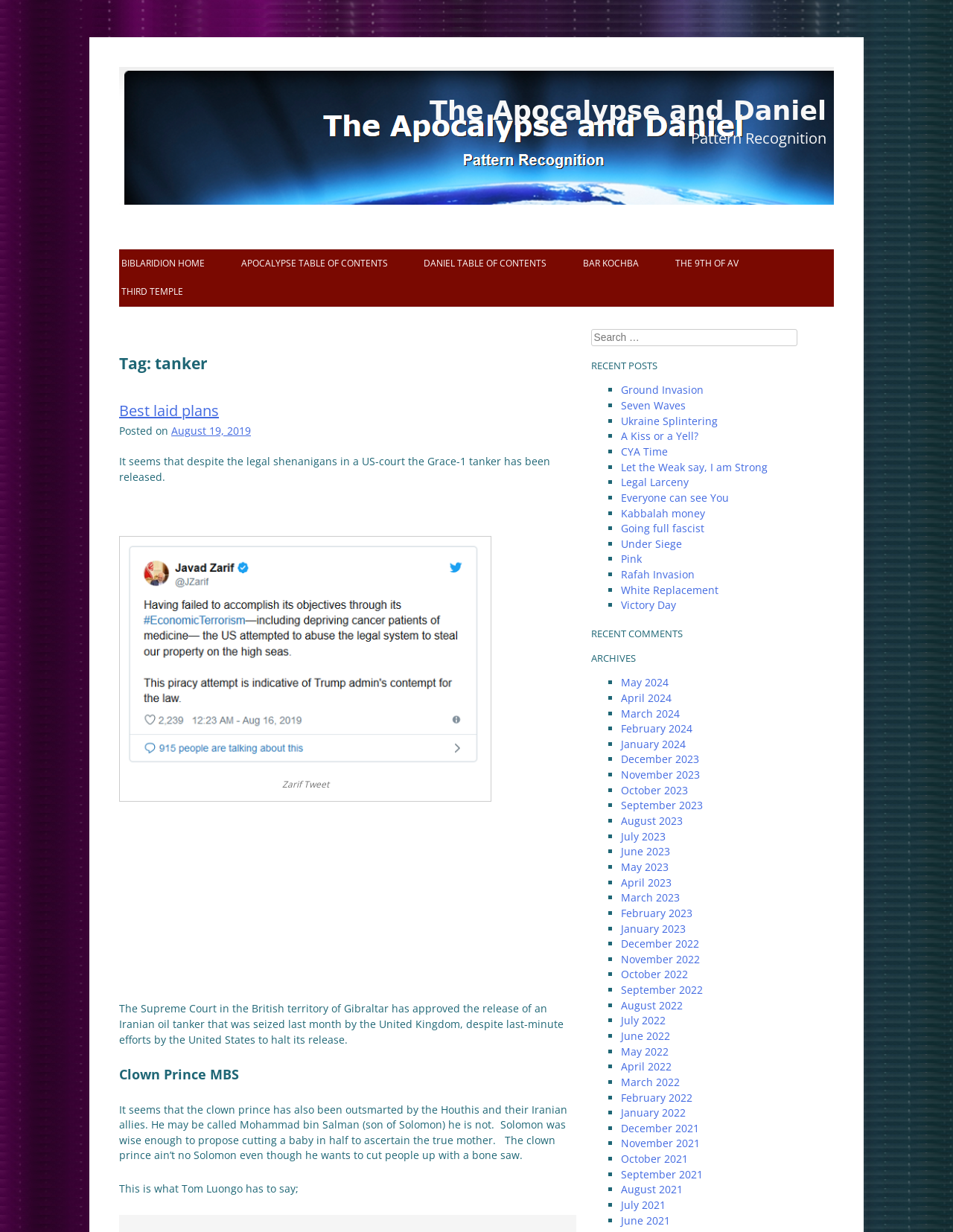What is the date of the latest article?
Make sure to answer the question with a detailed and comprehensive explanation.

The date of the latest article can be found in the first article section, where it says 'Posted on August 19, 2019'. This is likely the date of the latest article on the website.